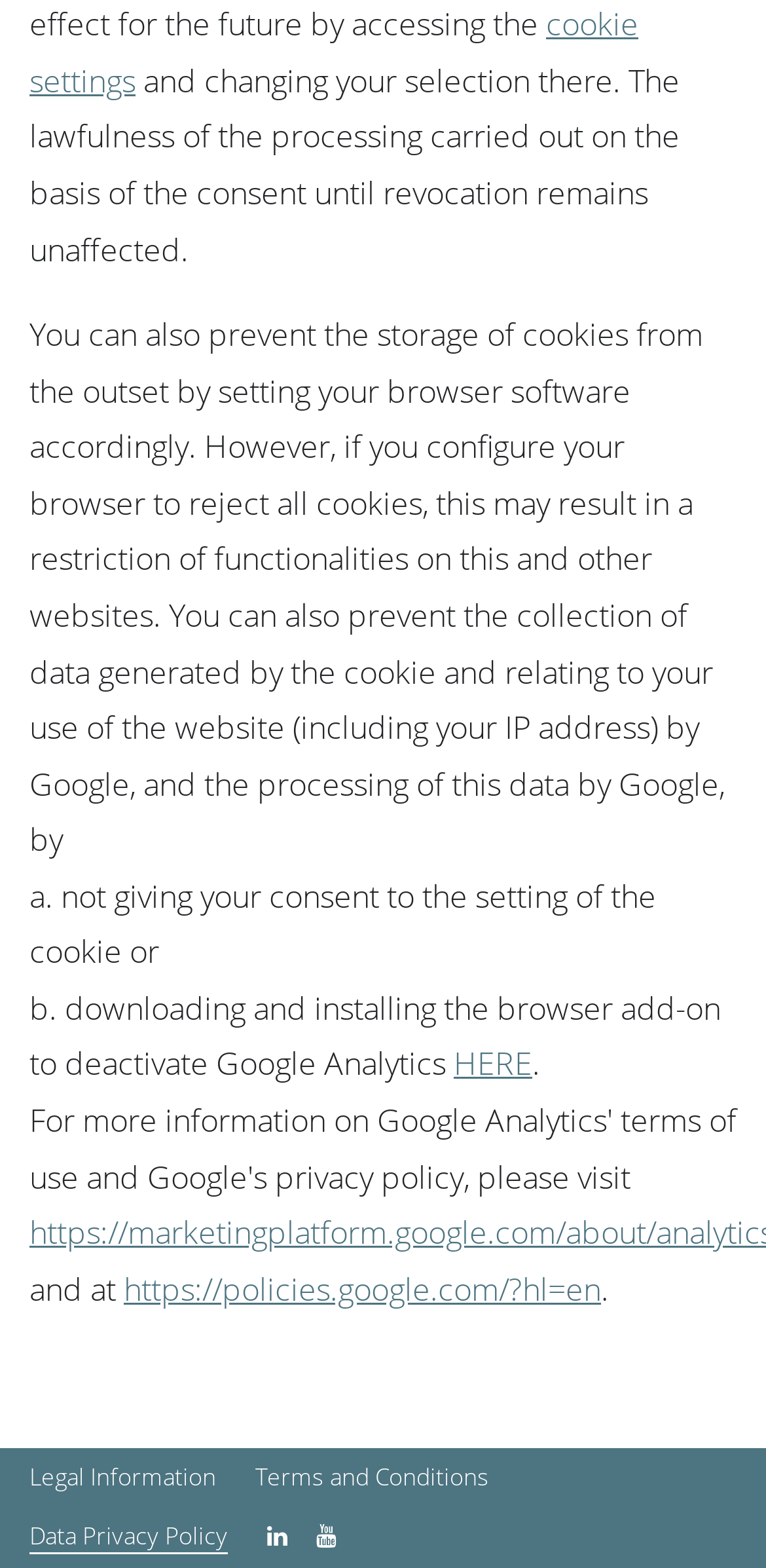What is the purpose of the browser add-on?
Provide a detailed and extensive answer to the question.

According to the text, the browser add-on is used to prevent the collection of data generated by the cookie and relating to the user's use of the website, which is done by Google Analytics.